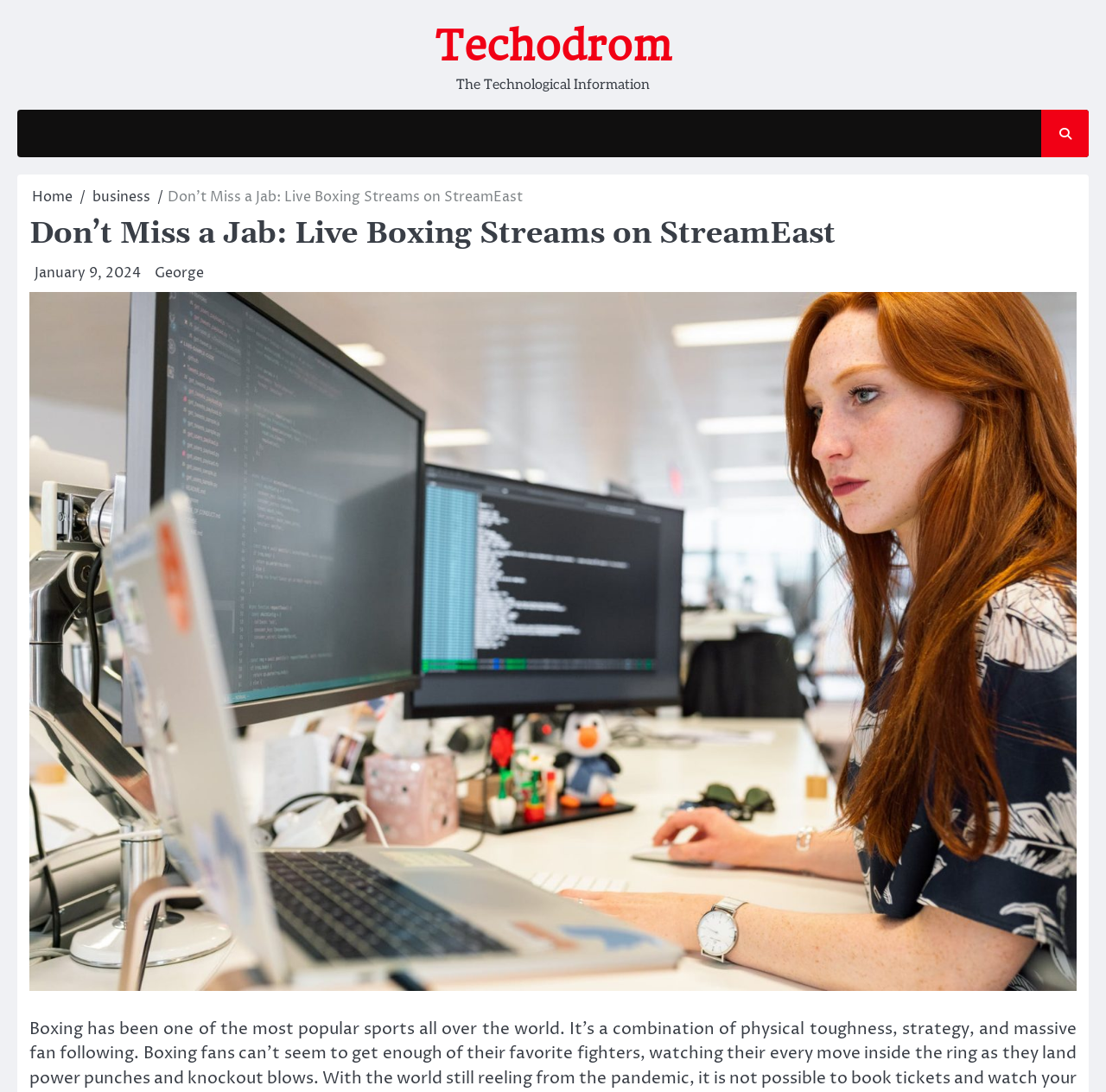Please provide a one-word or phrase answer to the question: 
Who is the author of the article?

George